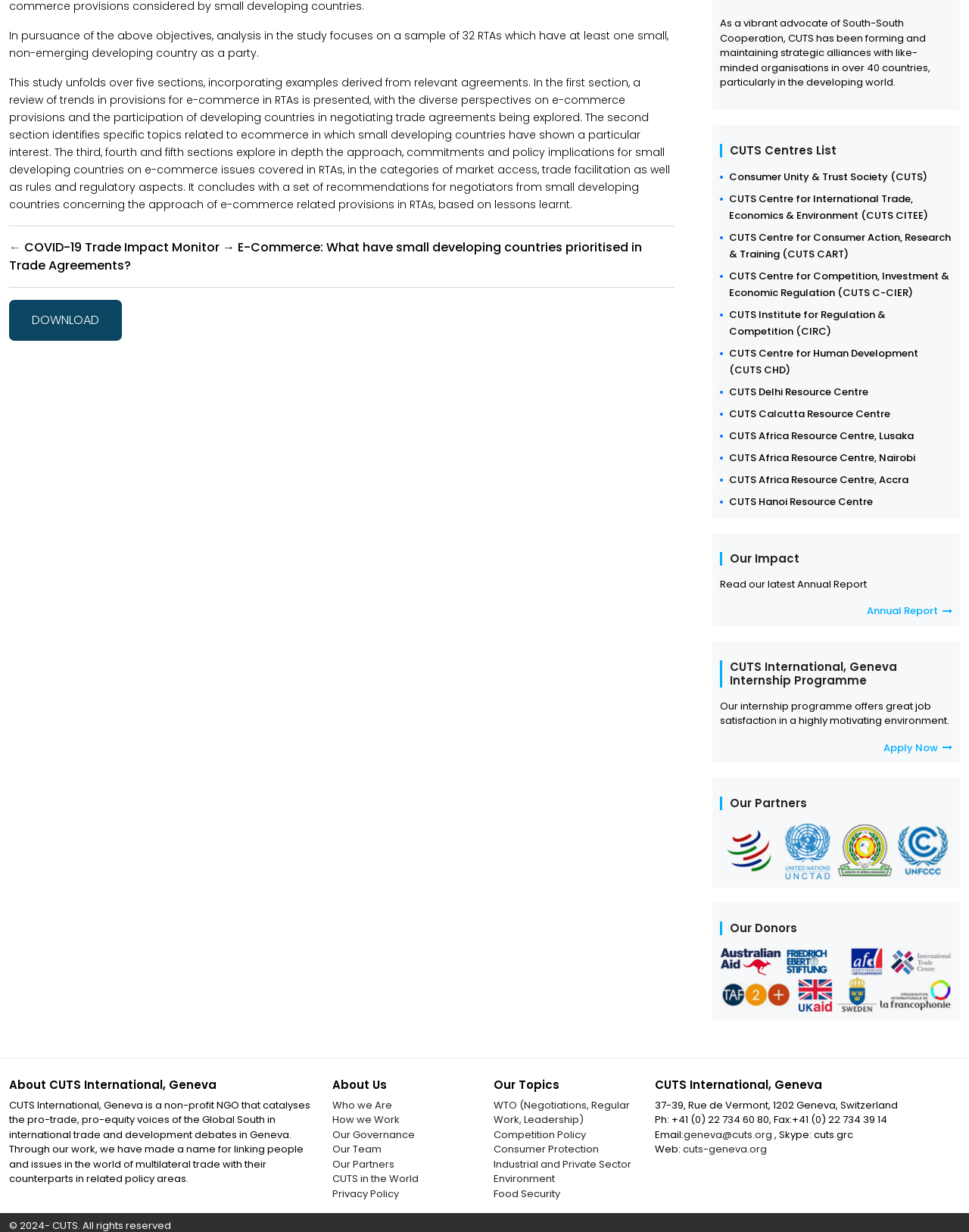Highlight the bounding box coordinates of the element that should be clicked to carry out the following instruction: "Apply for the internship programme". The coordinates must be given as four float numbers ranging from 0 to 1, i.e., [left, top, right, bottom].

[0.743, 0.601, 0.983, 0.613]